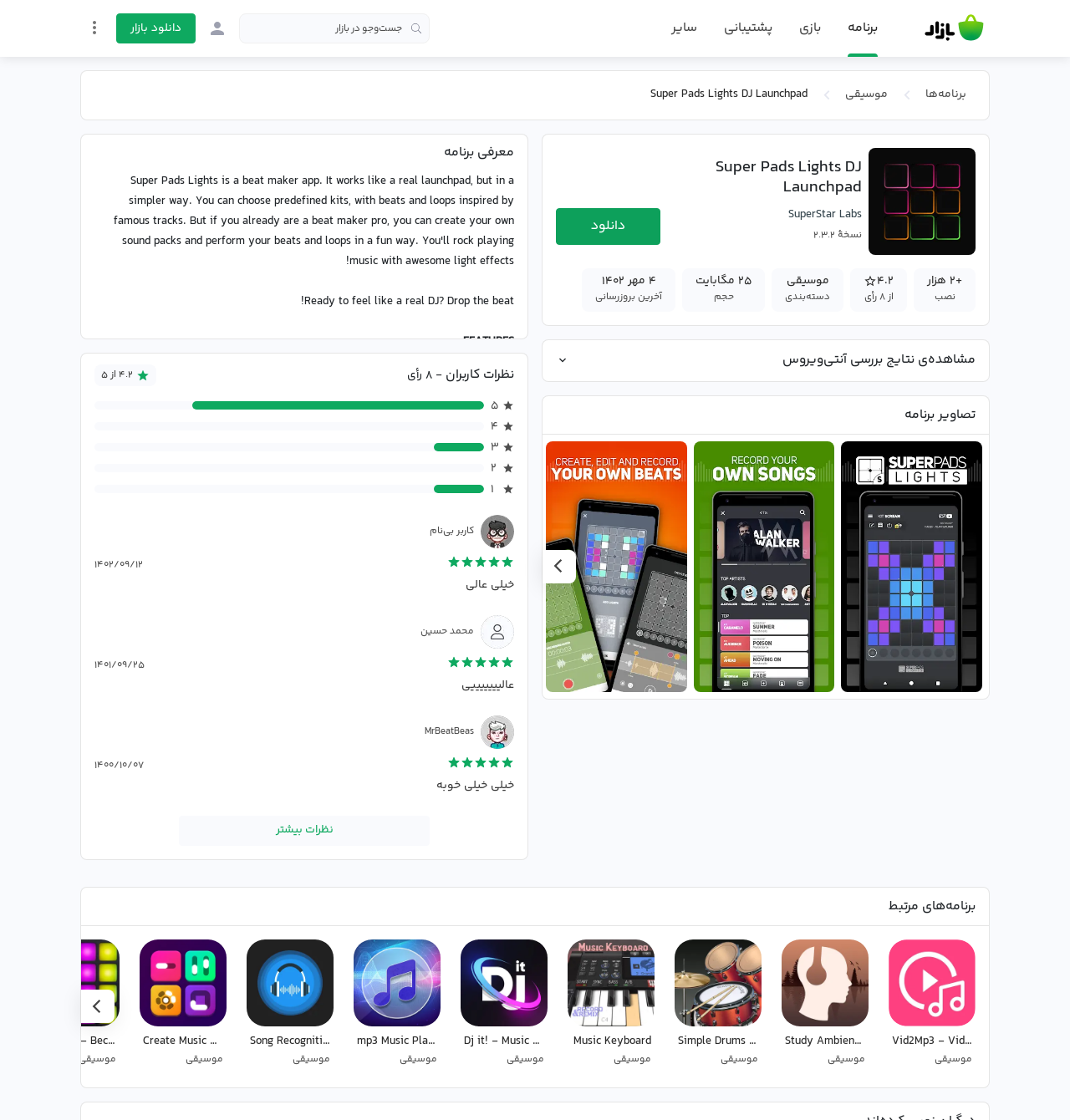Extract the primary heading text from the webpage.

Super Pads Lights DJ Launchpad